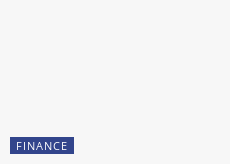Detail the scene depicted in the image with as much precision as possible.

The image features a prominently displayed button labeled "FINANCE," set against a minimalist background. This visual element is likely designed to guide users towards financial-related content or resources on the webpage. Its clean design suggests an emphasis on usability and accessibility, inviting users to explore topics related to finance. Positioned within a layout that may contain additional information or articles, this button serves as a focal point for readers seeking financial insights or loans, aligning with the nearby articles about modern borrowing solutions and financial management strategies.